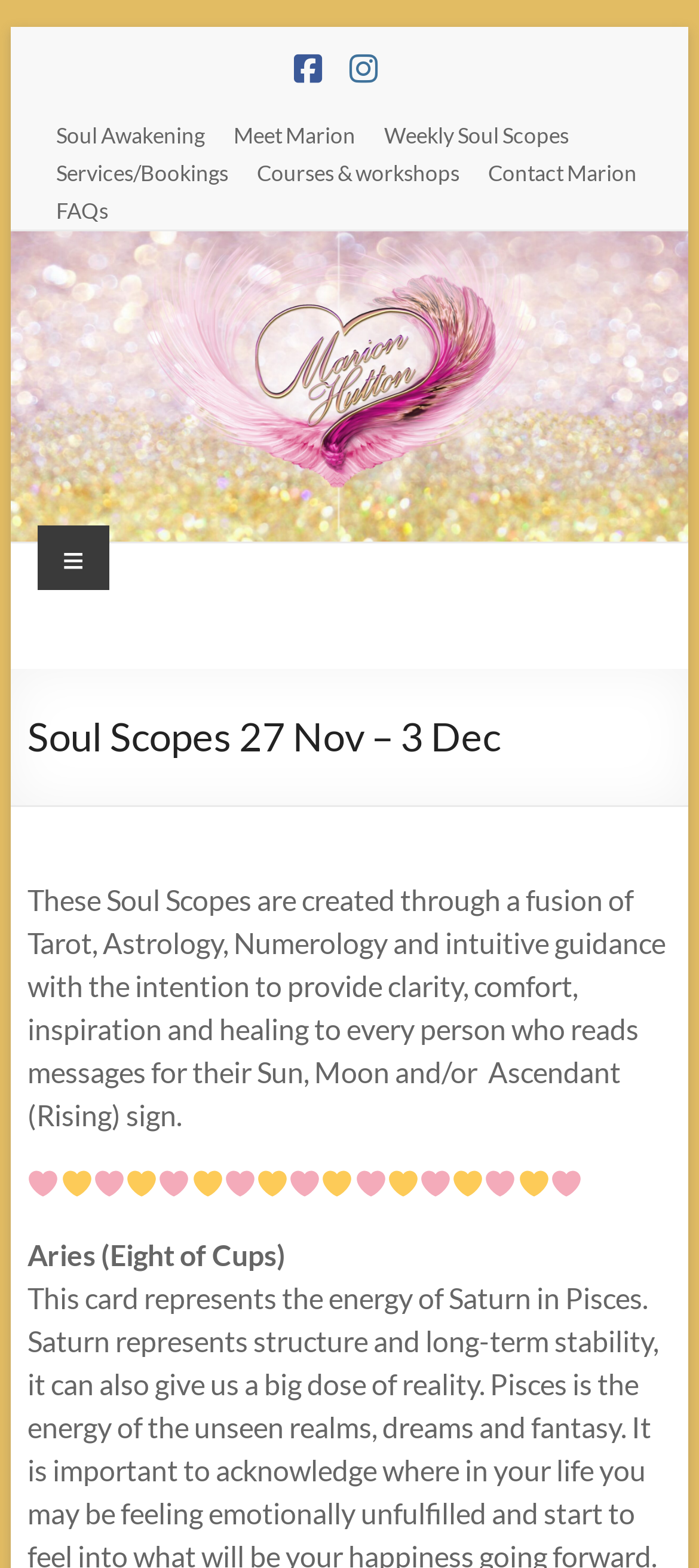What is the purpose of the Soul Scopes? Observe the screenshot and provide a one-word or short phrase answer.

Provide clarity, comfort, inspiration, and healing